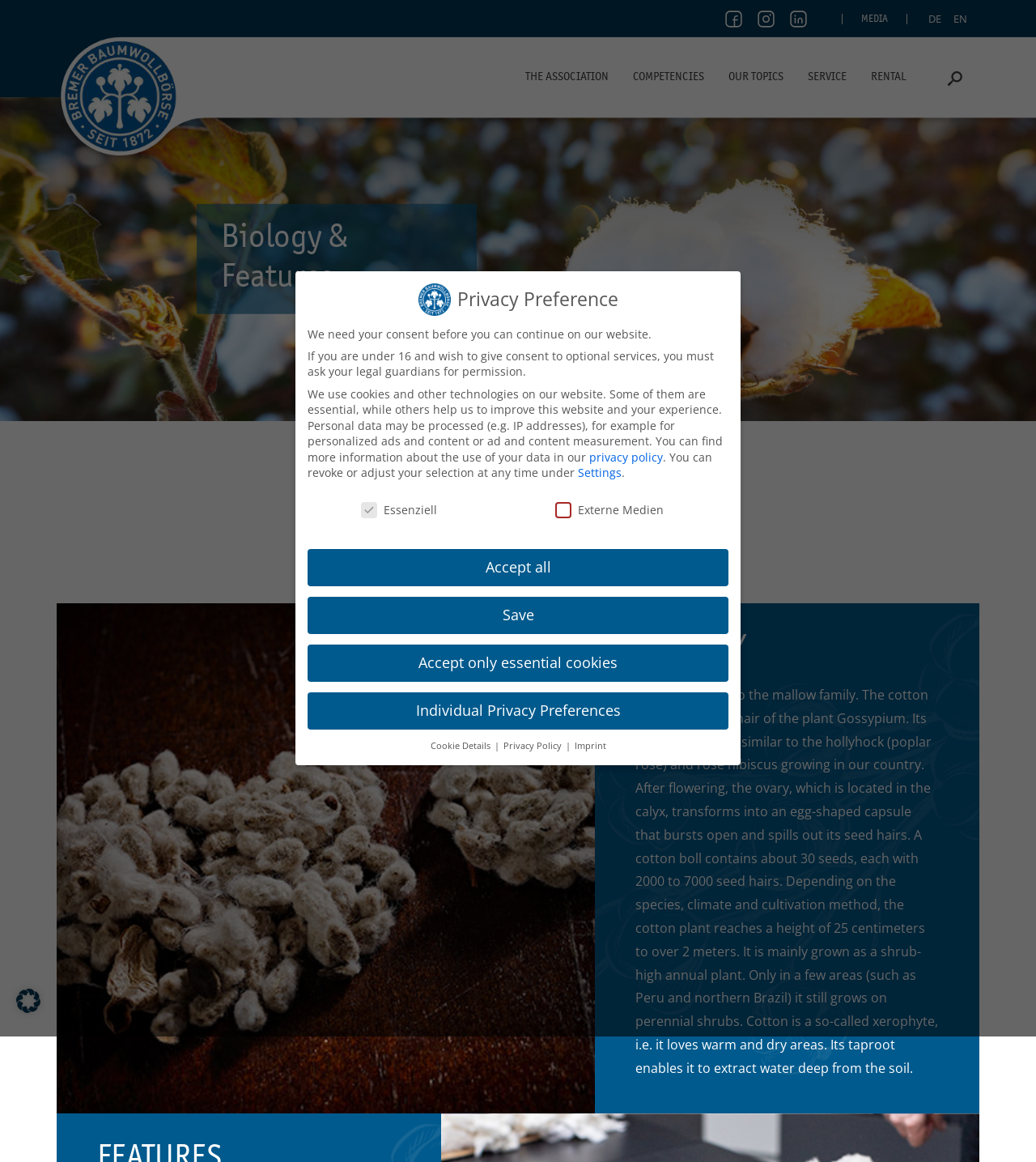Please determine the bounding box coordinates of the section I need to click to accomplish this instruction: "Go to MEDIA page".

[0.831, 0.01, 0.857, 0.021]